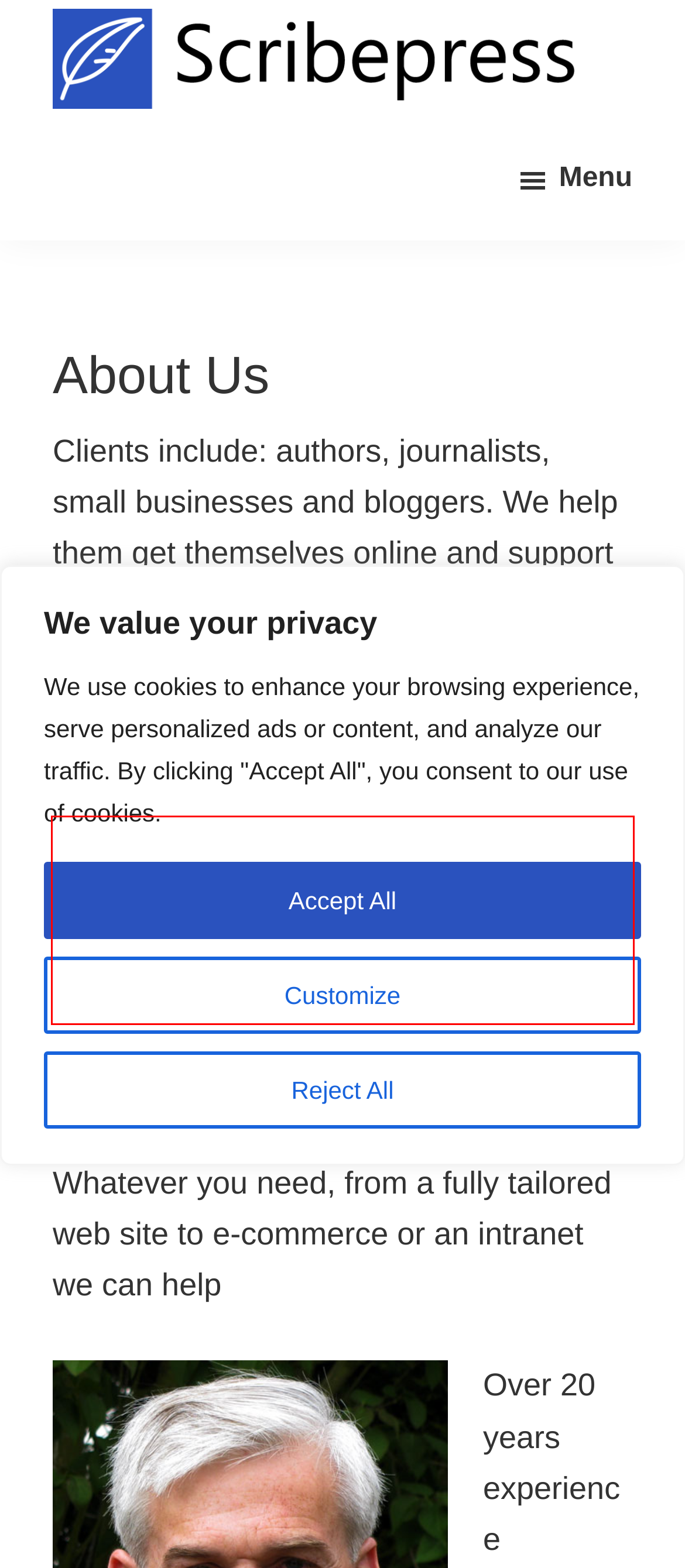Please examine the screenshot of the webpage and read the text present within the red rectangle bounding box.

Where possible we will provide you with a highly competitive fixed price quotation for the work you require, so you know for certain what our charges will be.